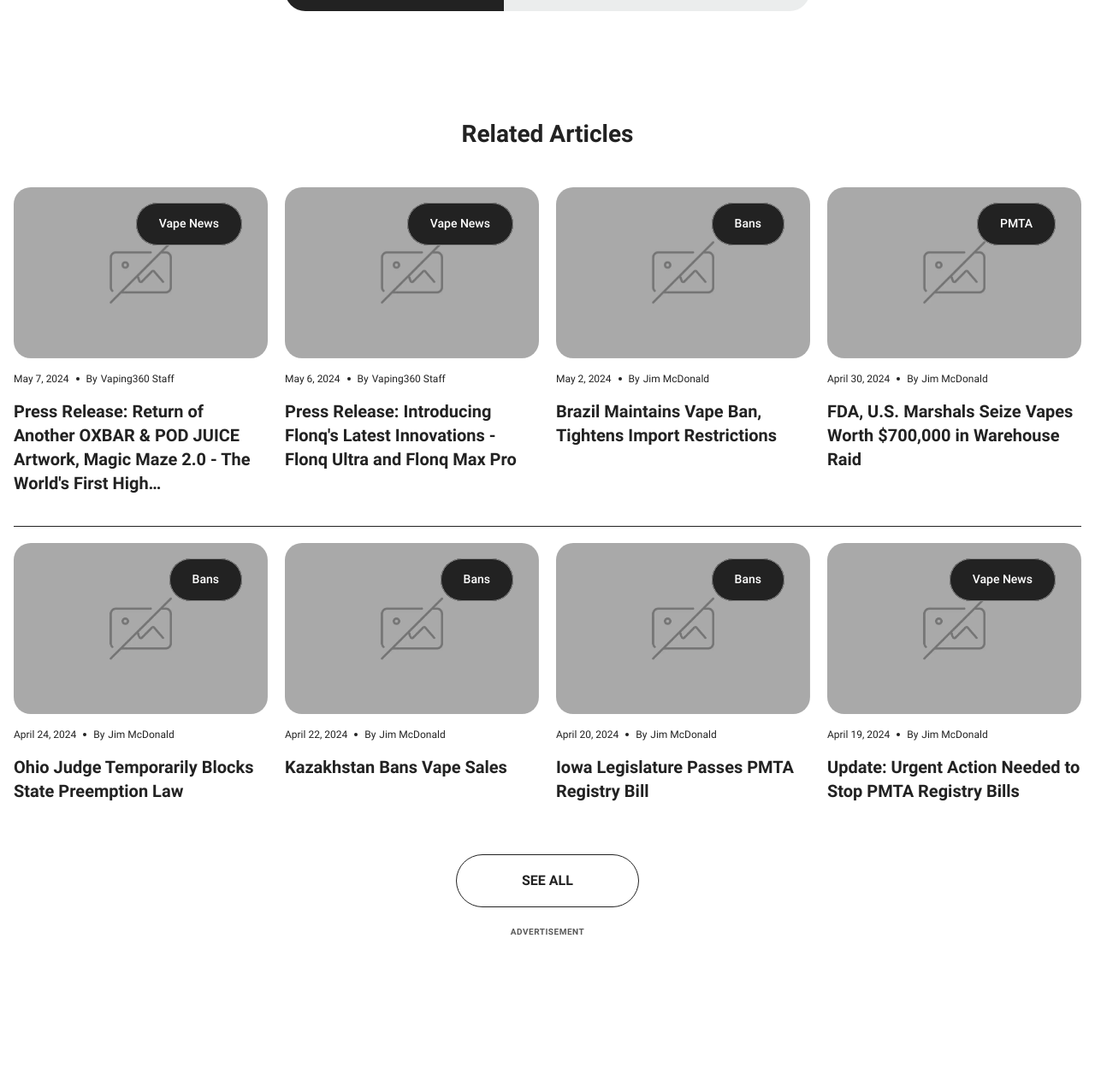Find the bounding box coordinates for the element described here: "Bans".

[0.508, 0.171, 0.74, 0.328]